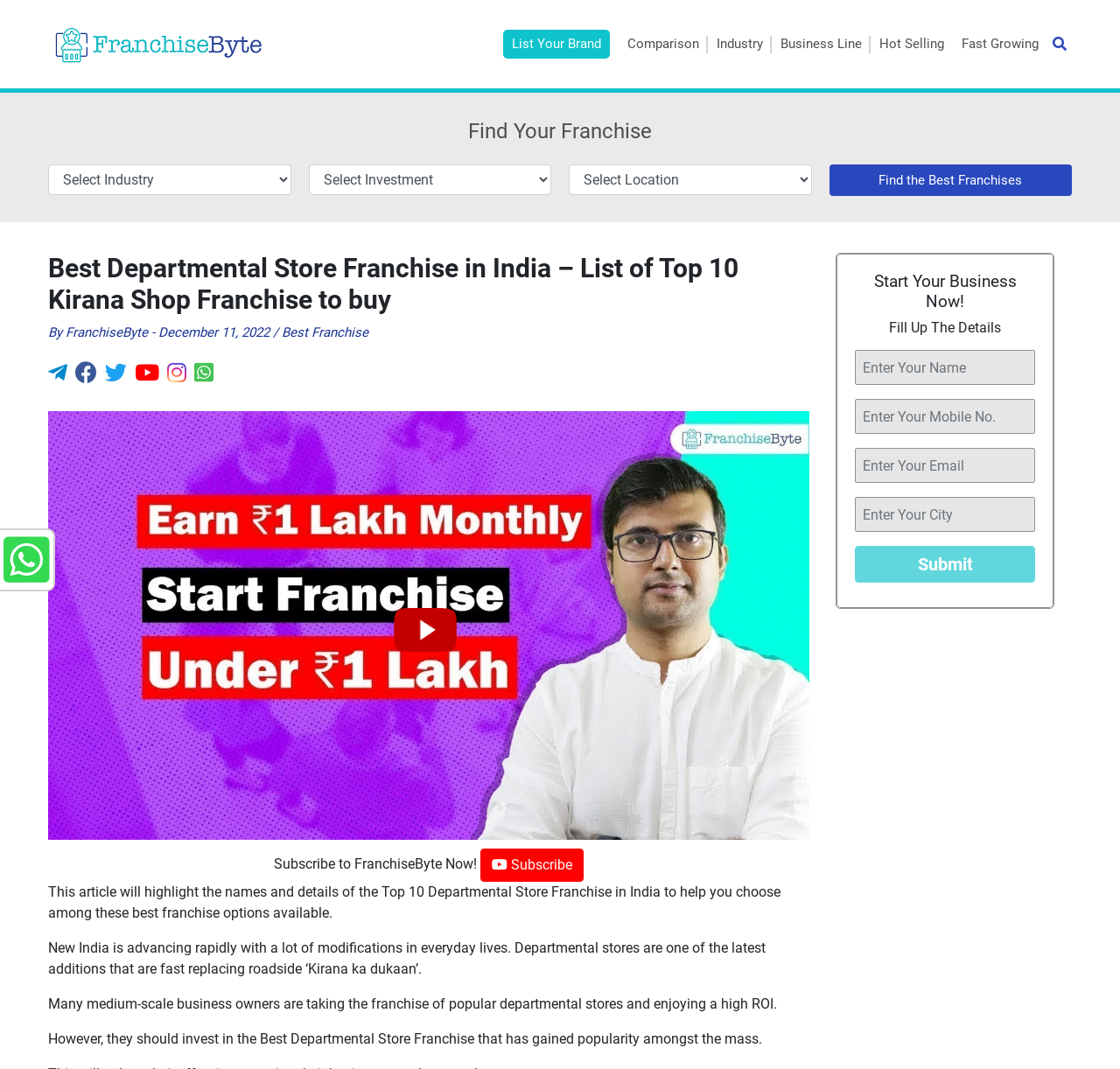Determine the bounding box coordinates of the clickable element to achieve the following action: 'Go to home page'. Provide the coordinates as four float values between 0 and 1, formatted as [left, top, right, bottom].

None